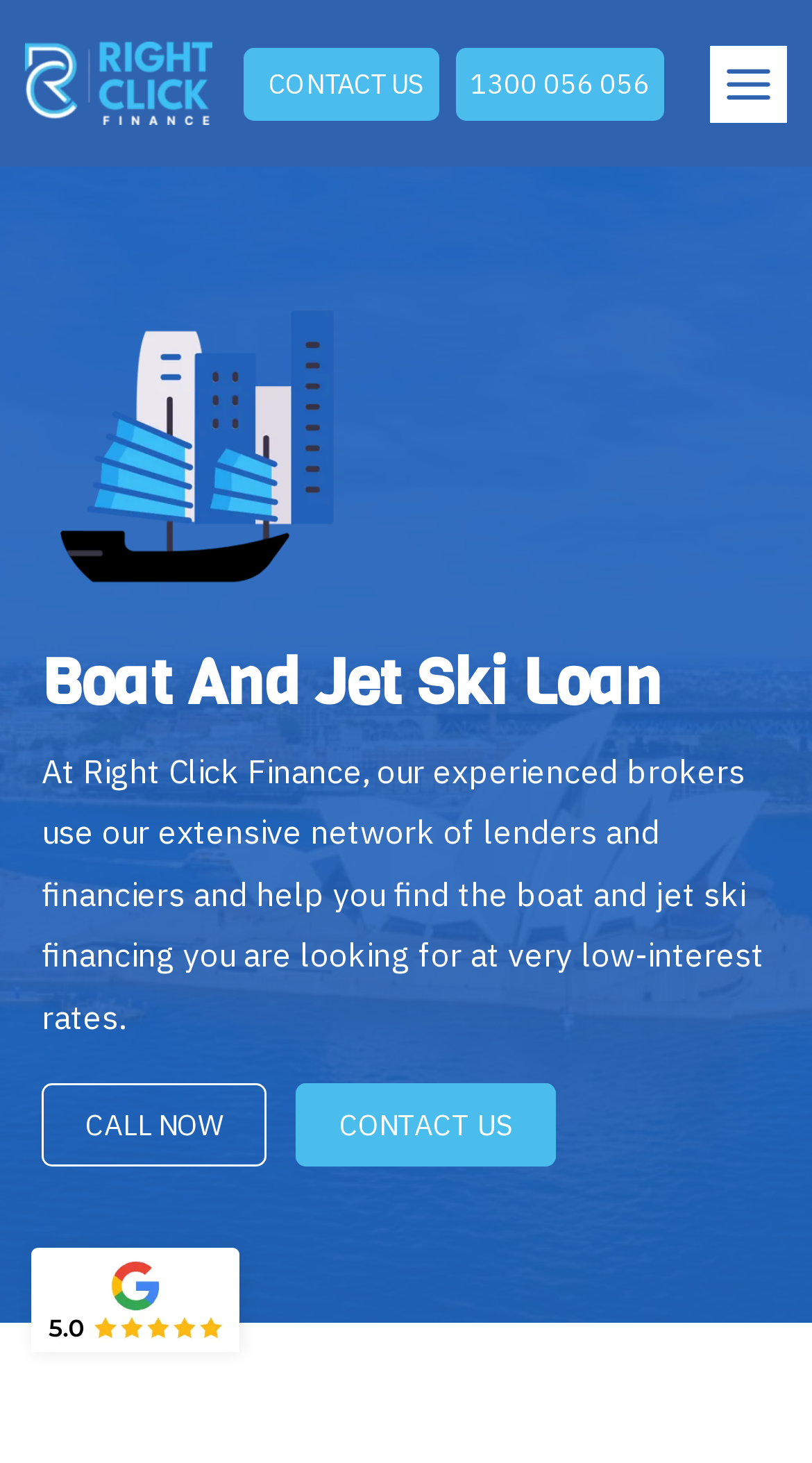Locate the primary heading on the webpage and return its text.

Boat And Jet Ski Loan